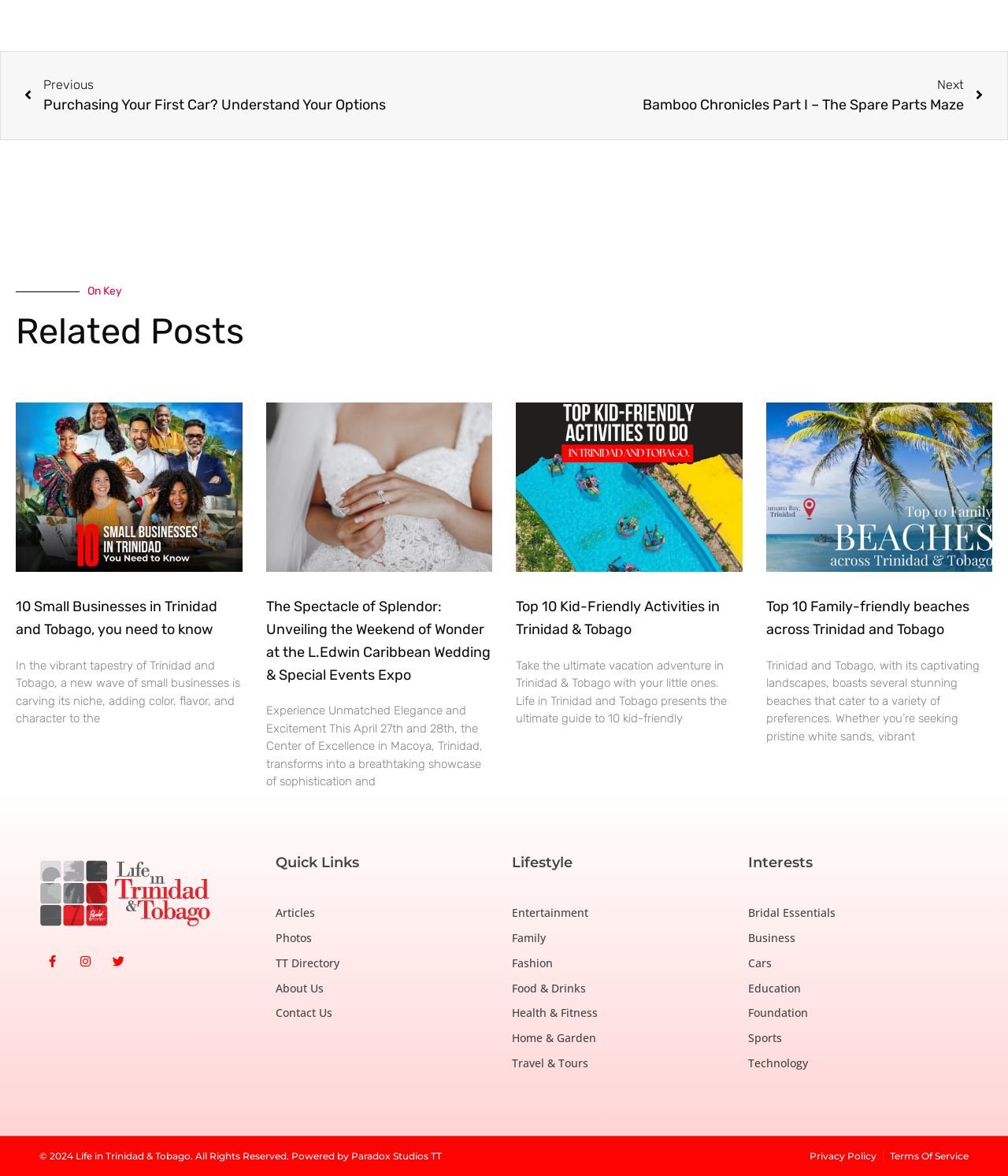Please determine the bounding box coordinates of the element to click in order to execute the following instruction: "Check the 'Privacy Policy'". The coordinates should be four float numbers between 0 and 1, specified as [left, top, right, bottom].

[0.803, 0.976, 0.87, 0.99]